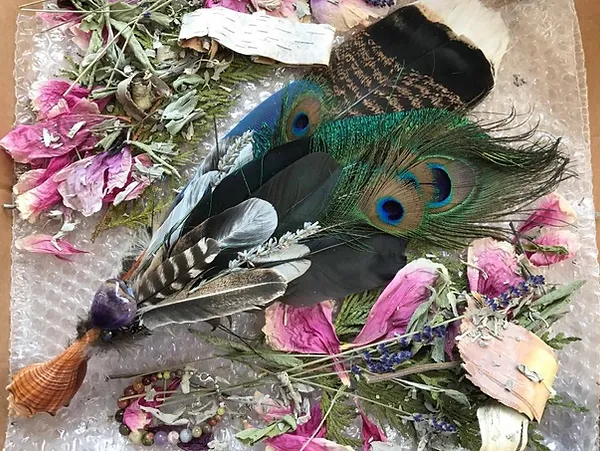Give a detailed account of everything present in the image.

This captivating image showcases a beautifully crafted smudging fan, an artistic blend of natural elements that holds both aesthetic and spiritual significance. The fan is adorned with an array of vibrant feathers, prominently featuring the iridescent hues of peacock feathers that catch the light and draw the eye. Among the feathers are elegant strands of delicate sage and dried lavender, adding an earthy touch and inviting aromatic qualities.

Surrounding the fan is a scattering of preserved flowers, predominantly in soft pinks, which enhance the fan's natural charm and provide a striking contrast to the darker feathers. A small shell rests at the base, contributing to the organic feel of the piece. This arrangement is carefully placed on bubble wrap, hinting at its delicate nature and the intention behind its creation. The overall composition reflects a thoughtful fusion of beauty and purpose, intended for cleansing and spiritual practices.